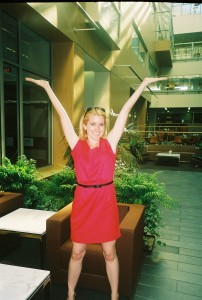Explain the image in a detailed way.

In this vibrant image, a young woman stands joyfully in a modern indoor space characterized by lush greenery and sleek architecture. She is wearing a striking pink dress, cinched at the waist with a black belt, which accentuates her energetic pose. Her arms are raised high above her head in a celebratory manner, conveying a sense of triumph or excitement. The background features large windows that allow natural light to flood the area, highlighting the warm tones of the wooden elements around her, and creating a bright and inviting atmosphere. This setting appears to be a communal space, possibly part of a university or educational institution, reflecting both comfort and sophistication.